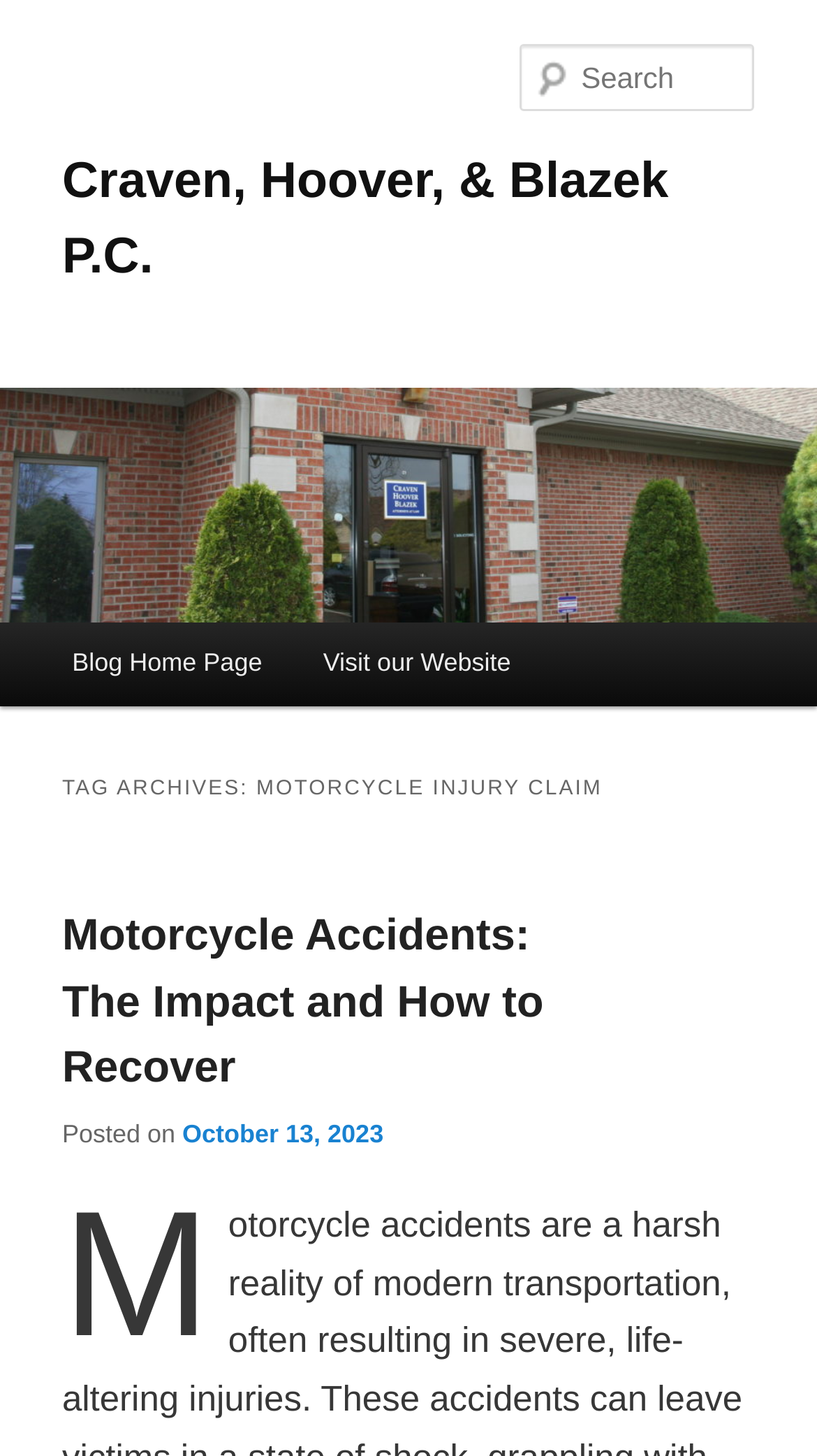What is the topic of the blog post?
Respond to the question with a single word or phrase according to the image.

Motorcycle Accidents